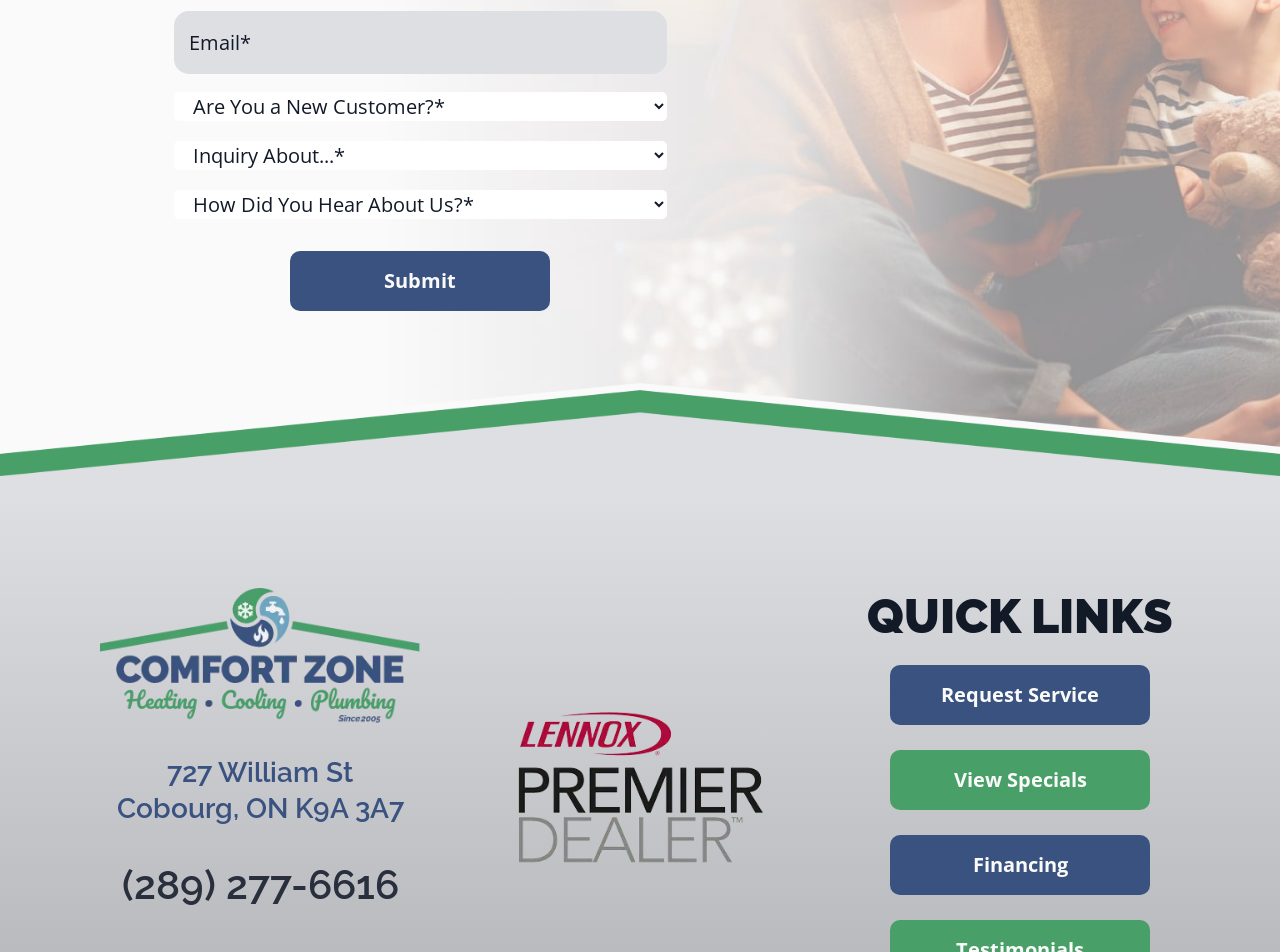Kindly determine the bounding box coordinates for the clickable area to achieve the given instruction: "Enter email address".

[0.136, 0.012, 0.521, 0.078]